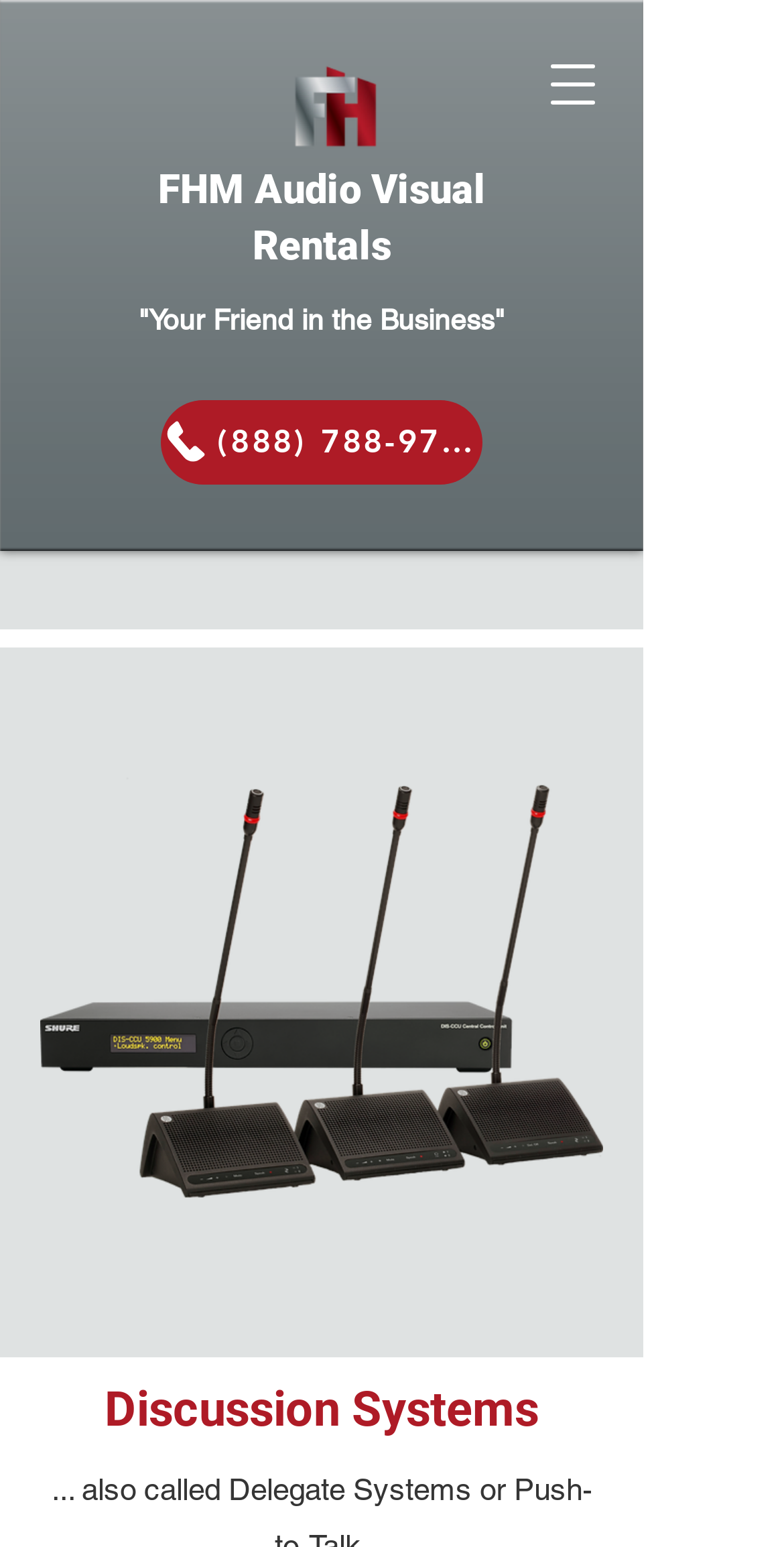Bounding box coordinates are specified in the format (top-left x, top-left y, bottom-right x, bottom-right y). All values are floating point numbers bounded between 0 and 1. Please provide the bounding box coordinate of the region this sentence describes: (888) 788-9775

[0.205, 0.258, 0.615, 0.313]